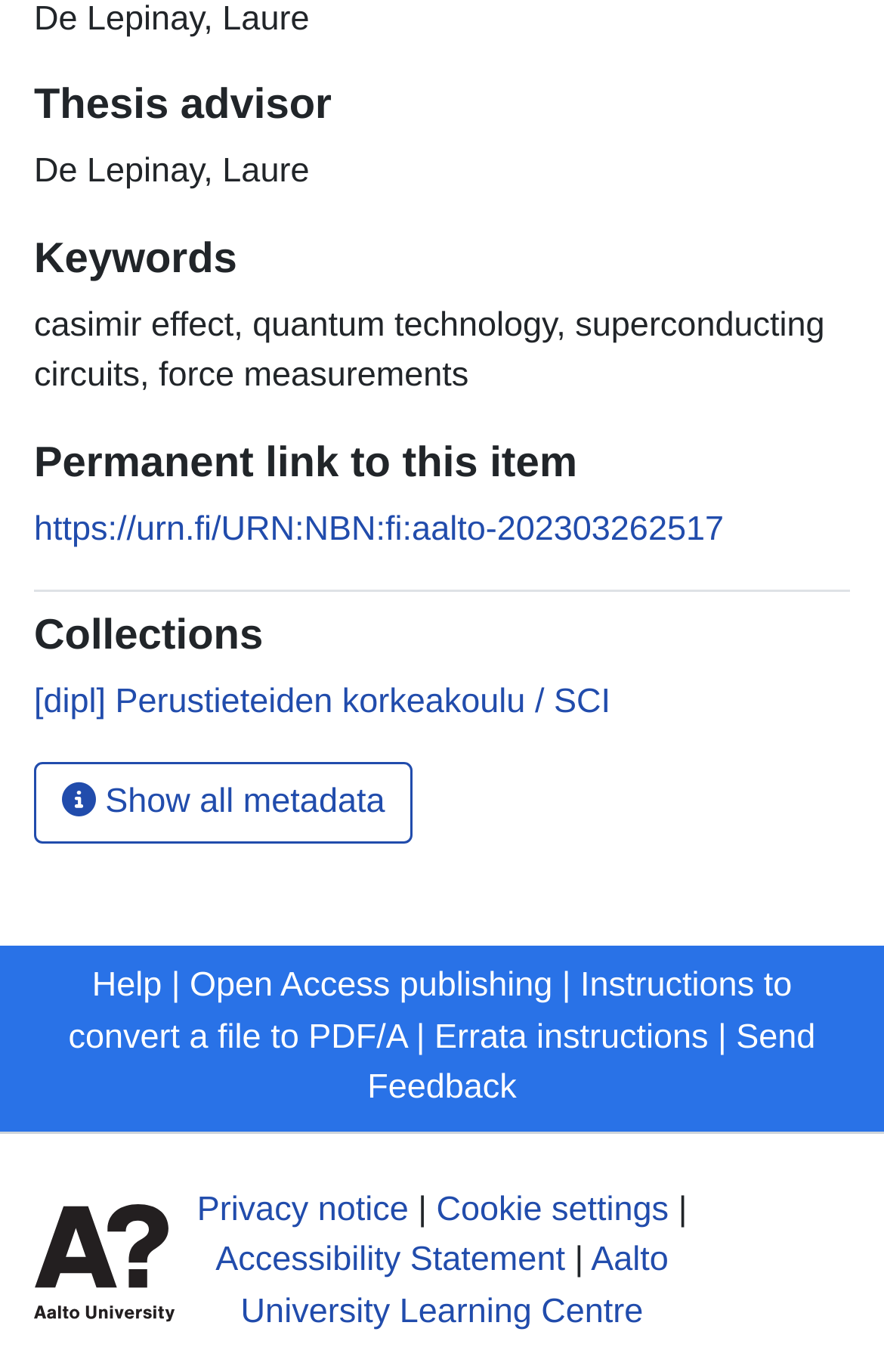What is the name of the university? Based on the image, give a response in one word or a short phrase.

Aalto University